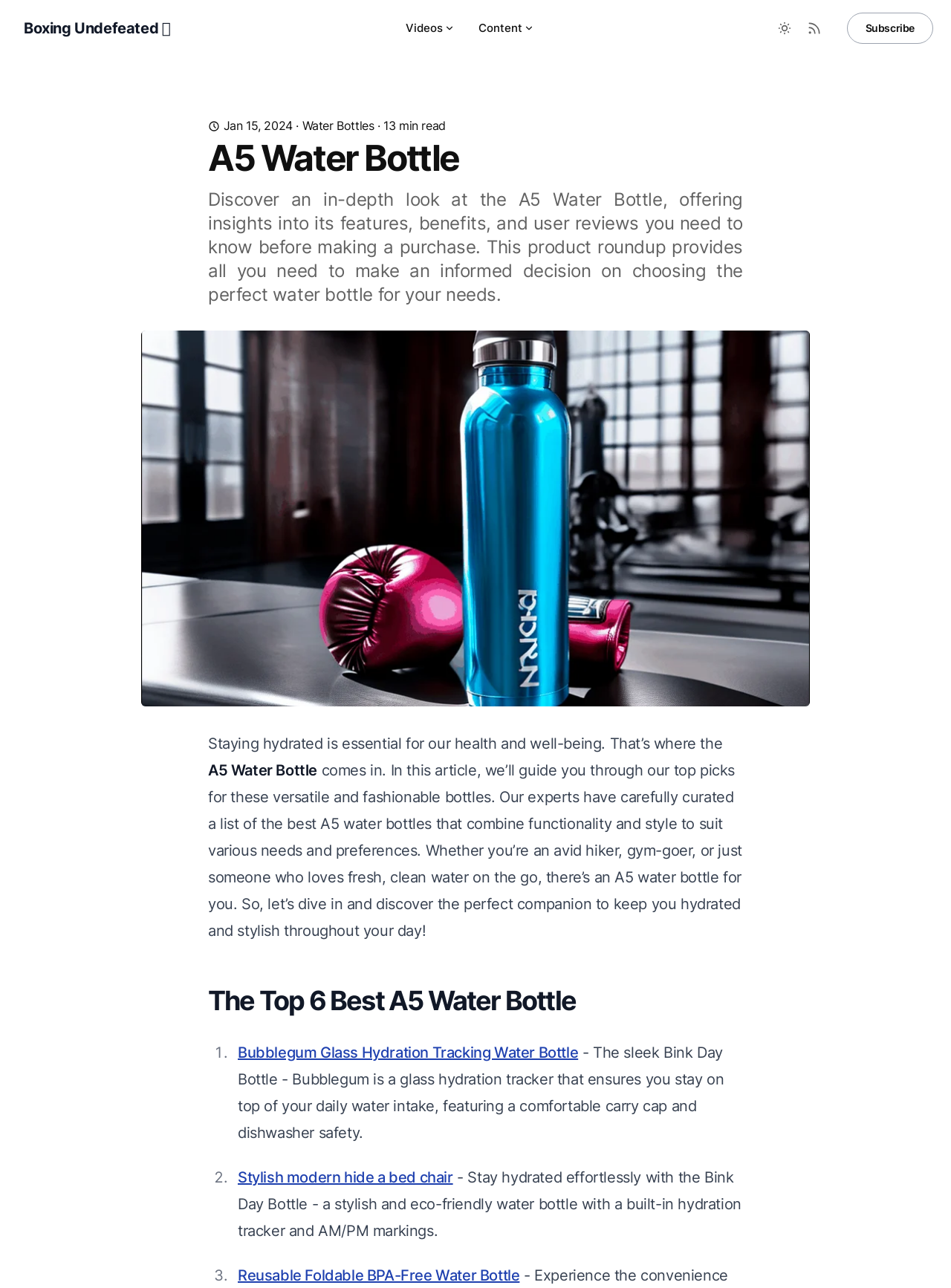Please answer the following question using a single word or phrase: 
What is the purpose of the A5 water bottle?

Staying hydrated